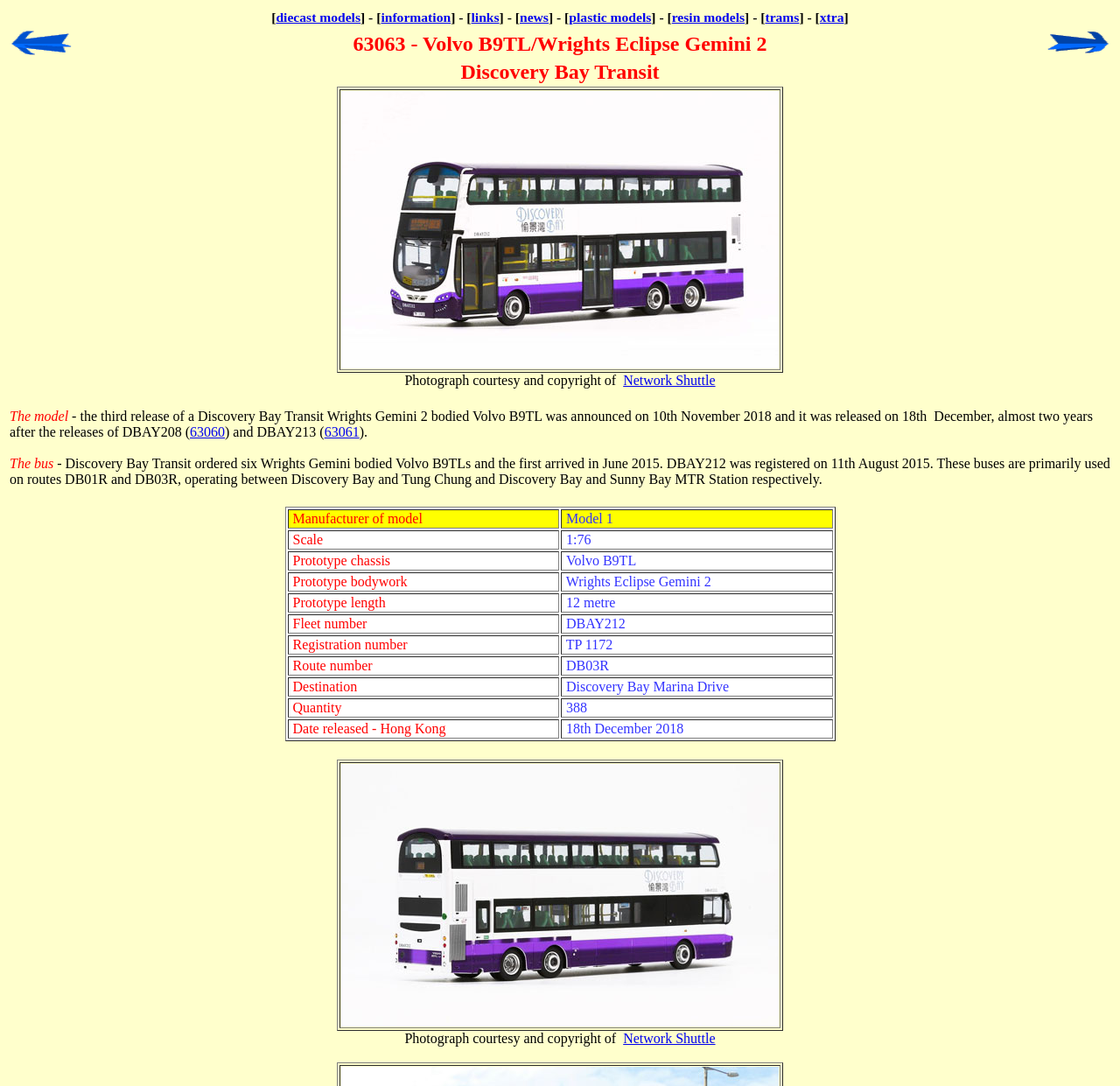Could you specify the bounding box coordinates for the clickable section to complete the following instruction: "View the larger photograph"?

[0.305, 0.328, 0.695, 0.342]